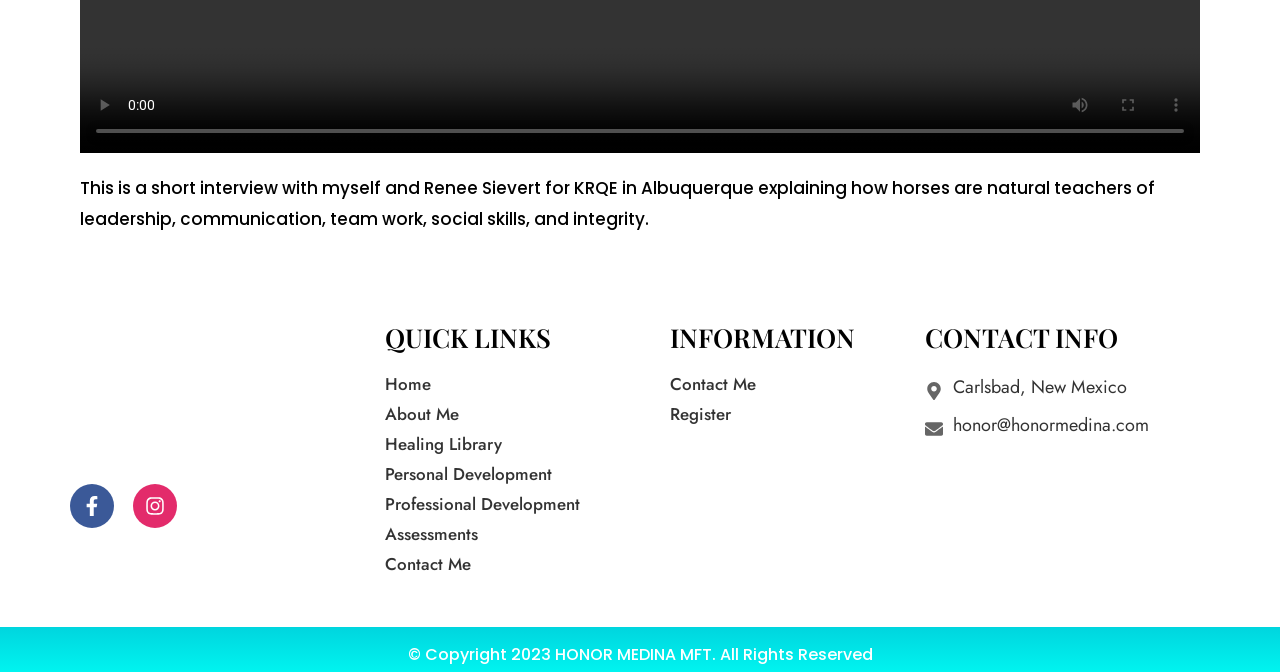Find the bounding box coordinates for the element that must be clicked to complete the instruction: "visit Facebook page". The coordinates should be four float numbers between 0 and 1, indicated as [left, top, right, bottom].

[0.055, 0.72, 0.089, 0.786]